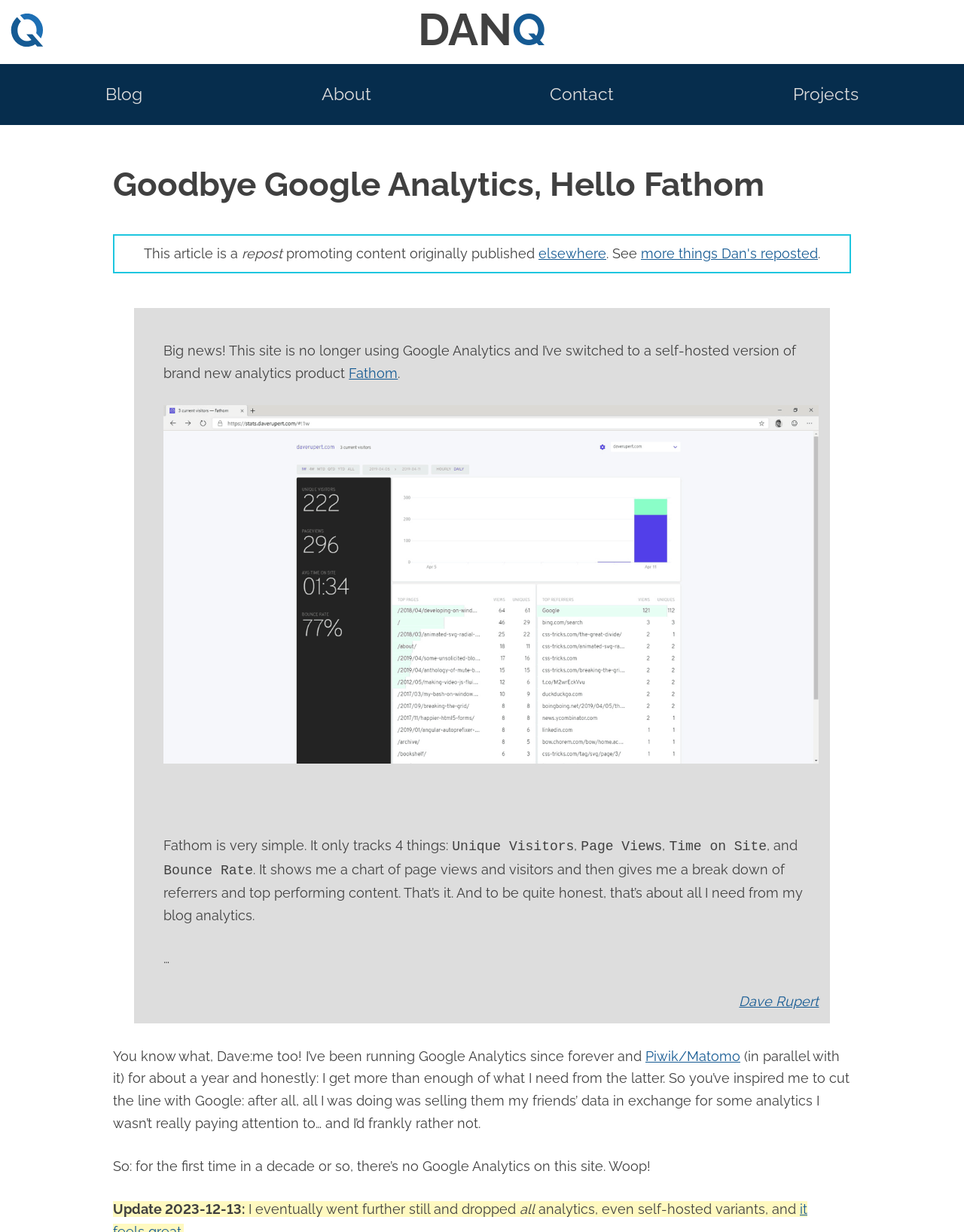Please extract the title of the webpage.

Goodbye Google Analytics, Hello Fathom